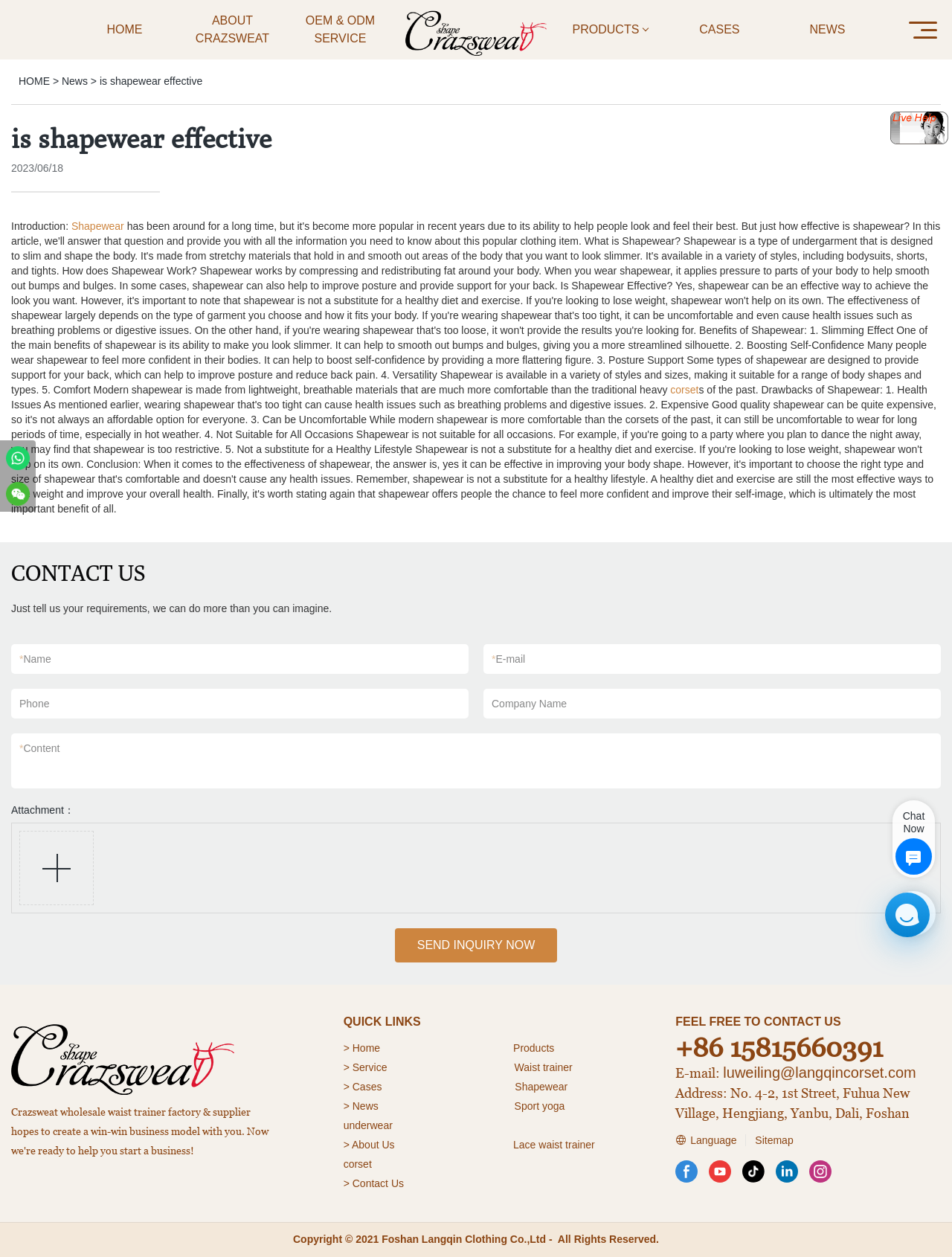Determine the bounding box coordinates of the region that needs to be clicked to achieve the task: "Fill in the 'Name' textbox".

[0.023, 0.513, 0.48, 0.536]